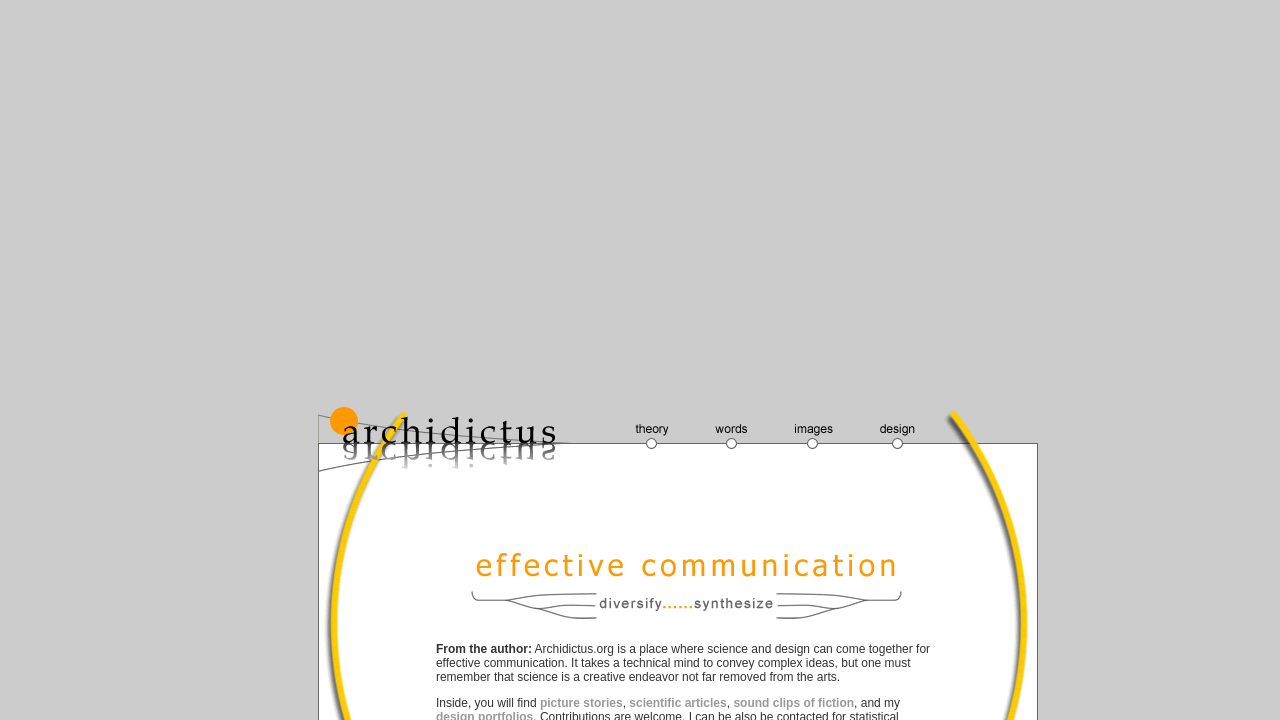What are the four main categories on this website?
Please provide a comprehensive answer based on the visual information in the image.

By analyzing the layout table cells, I found that the four main categories are listed horizontally, each with a corresponding image and link. The categories are 'theory', 'words', 'images', and 'design'.